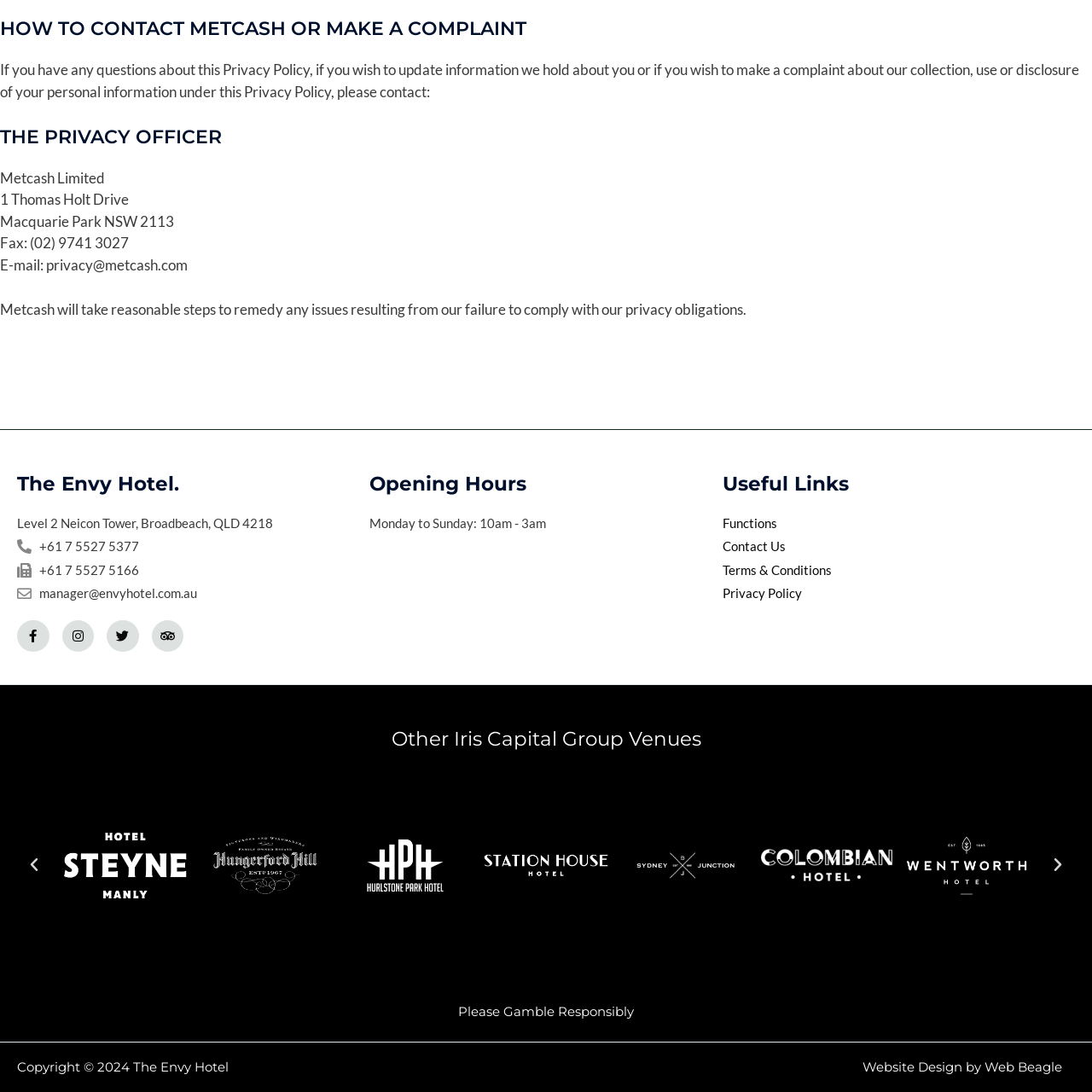What is the purpose of the image?
Check the image inside the red boundary and answer the question using a single word or brief phrase.

Promoting diverse destinations